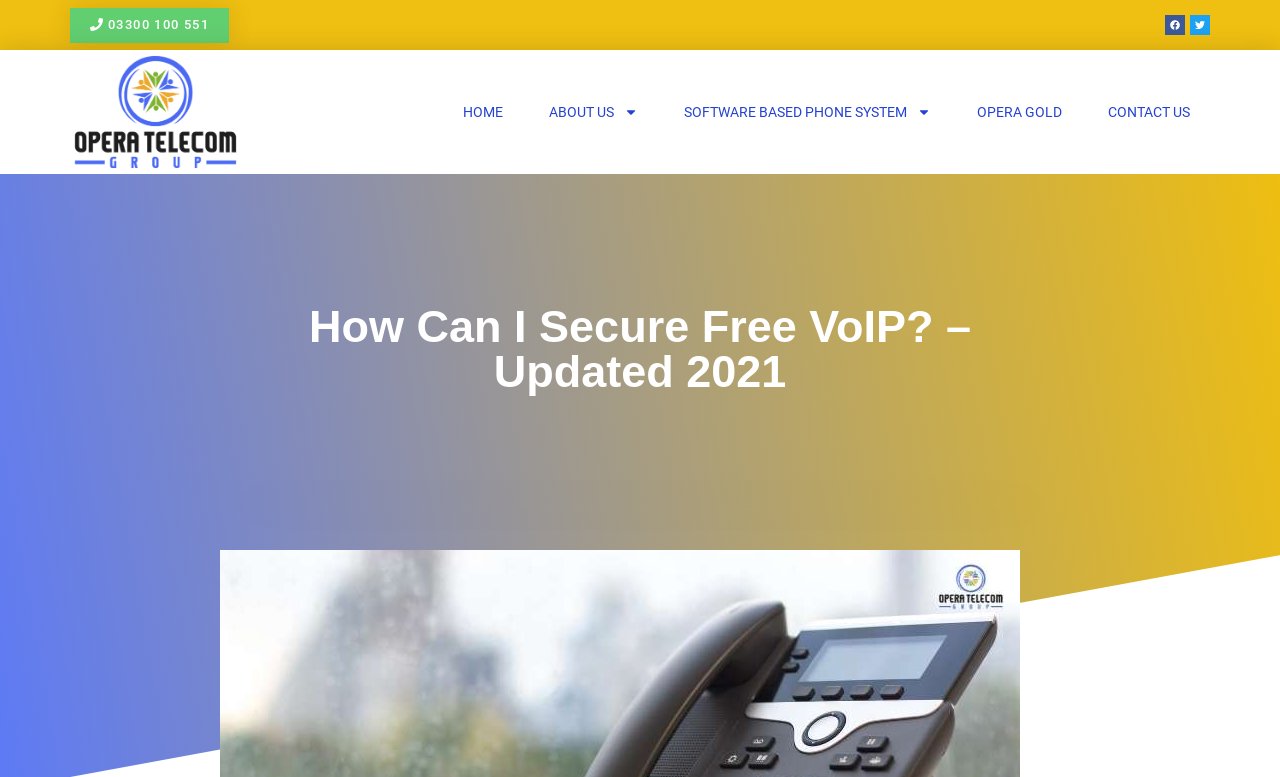Identify the bounding box coordinates of the section to be clicked to complete the task described by the following instruction: "Click the HOME link". The coordinates should be four float numbers between 0 and 1, formatted as [left, top, right, bottom].

[0.346, 0.085, 0.409, 0.203]